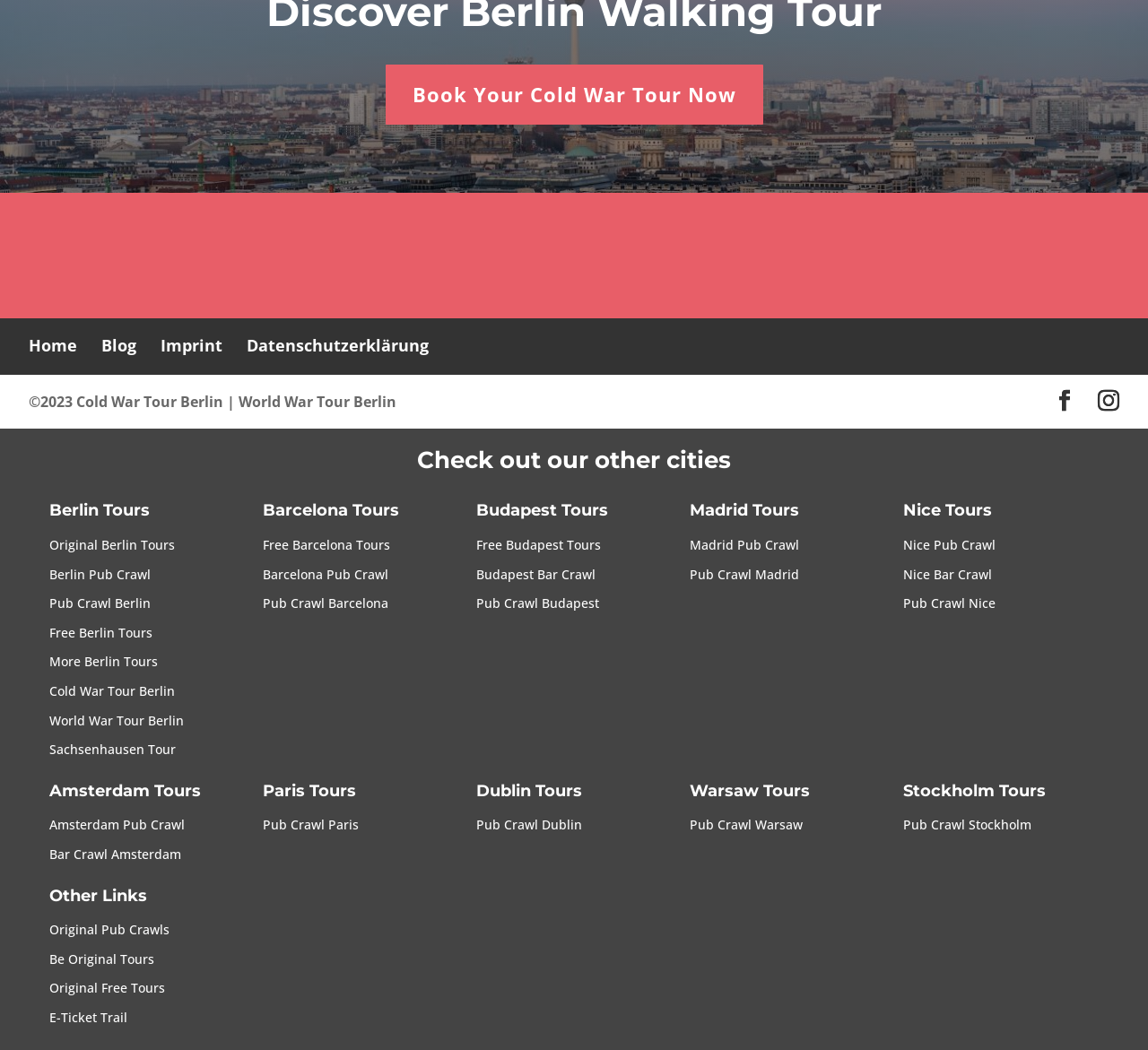How many social media links are there?
Please respond to the question with a detailed and informative answer.

I looked at the links at the top of the page and found two social media links, represented by the icons '' and ''.